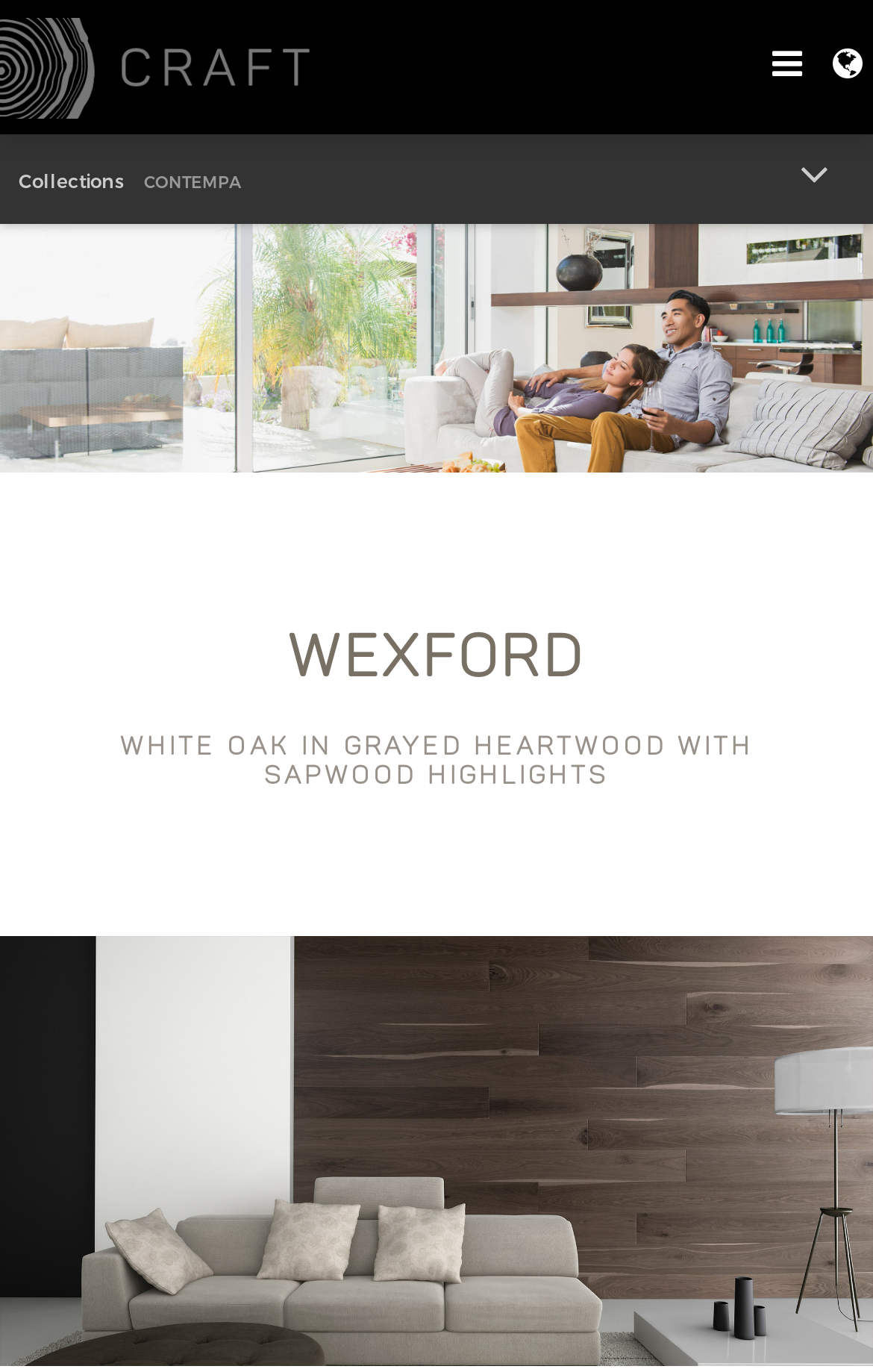Given the element description alt="Craft Floors." title="Craft Floors.", specify the bounding box coordinates of the corresponding UI element in the format (top-left x, top-left y, bottom-right x, bottom-right y). All values must be between 0 and 1.

[0.0, 0.036, 0.371, 0.06]